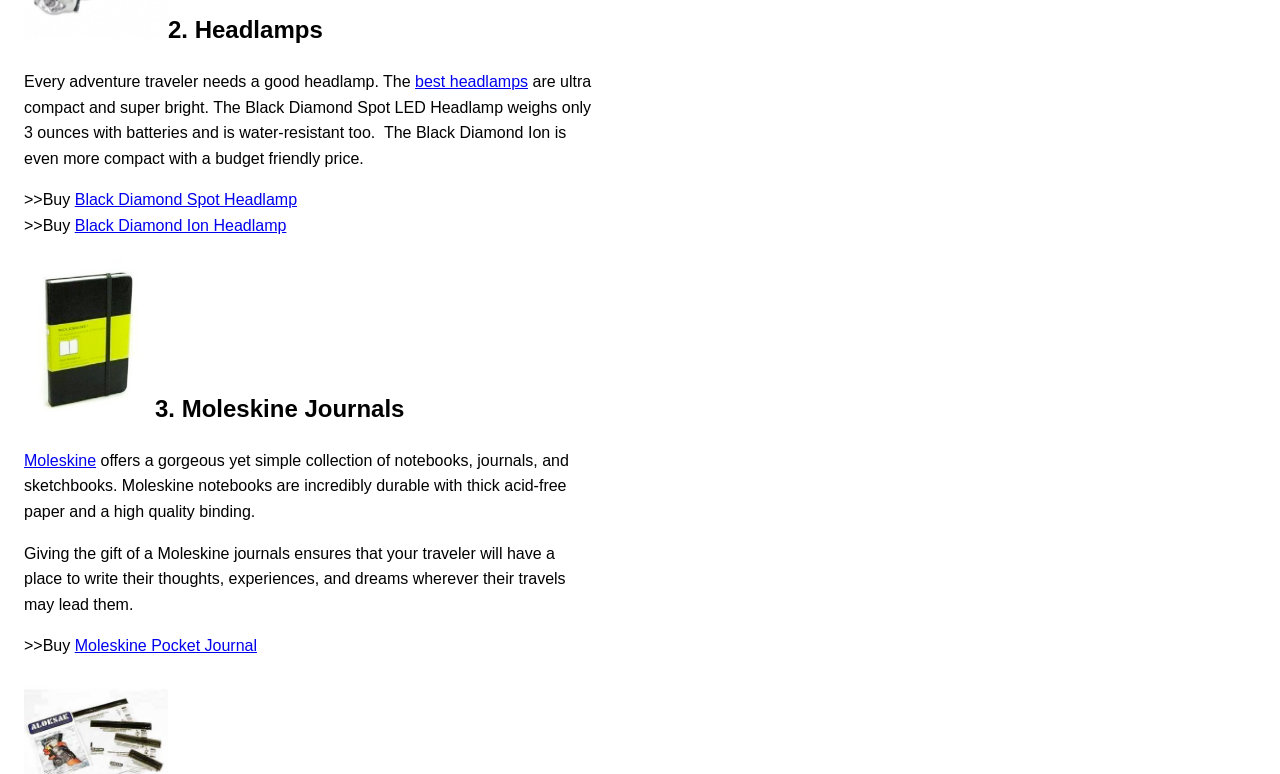What is the position of the '>>Buy' button relative to the text?
Please answer the question with as much detail and depth as you can.

Based on the bounding box coordinates, the '>>Buy' button is positioned below the corresponding text, as indicated by the y1 and y2 values.